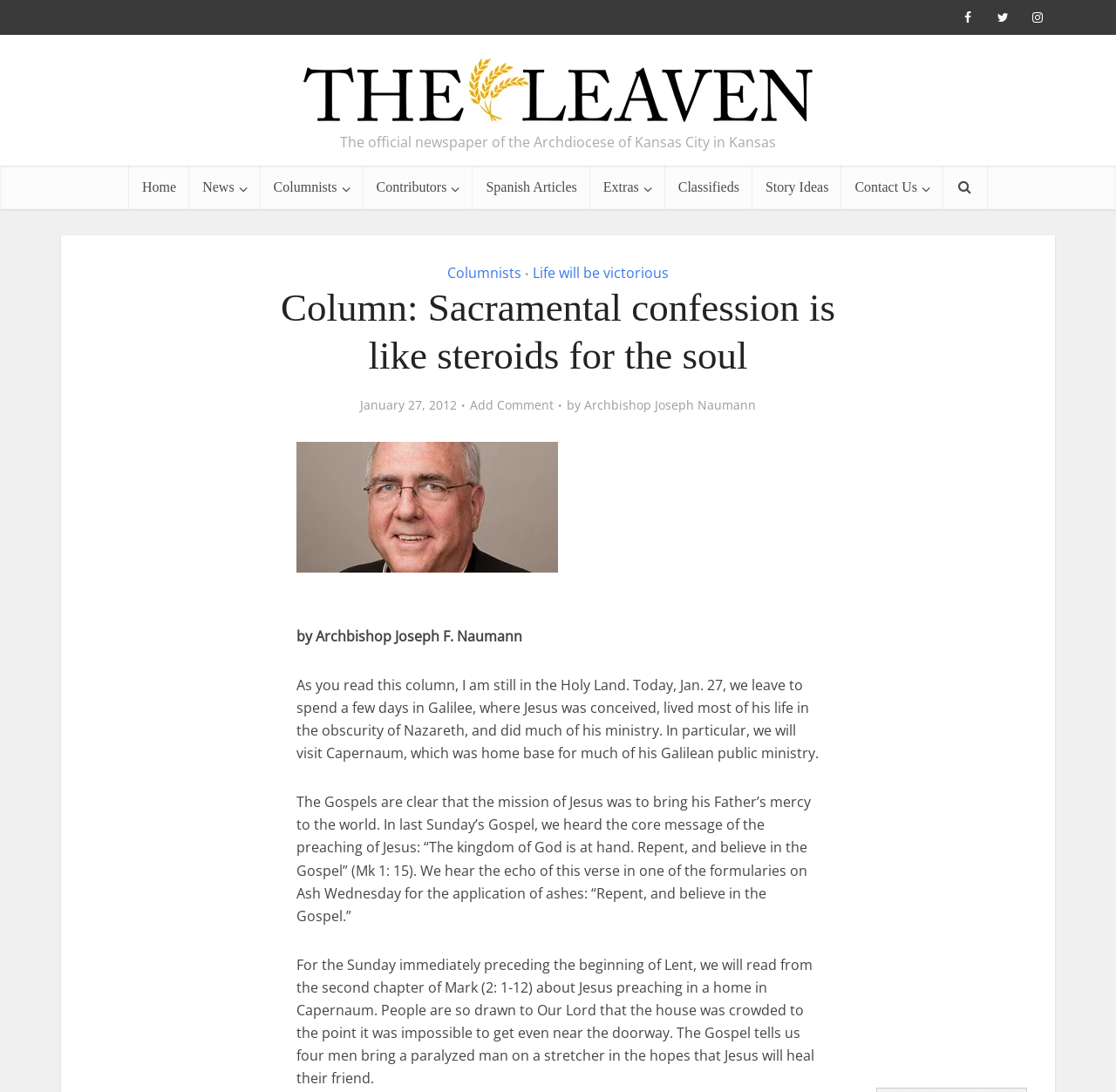Determine the bounding box coordinates of the UI element described by: "Archbishop Joseph Naumann".

[0.523, 0.364, 0.677, 0.378]